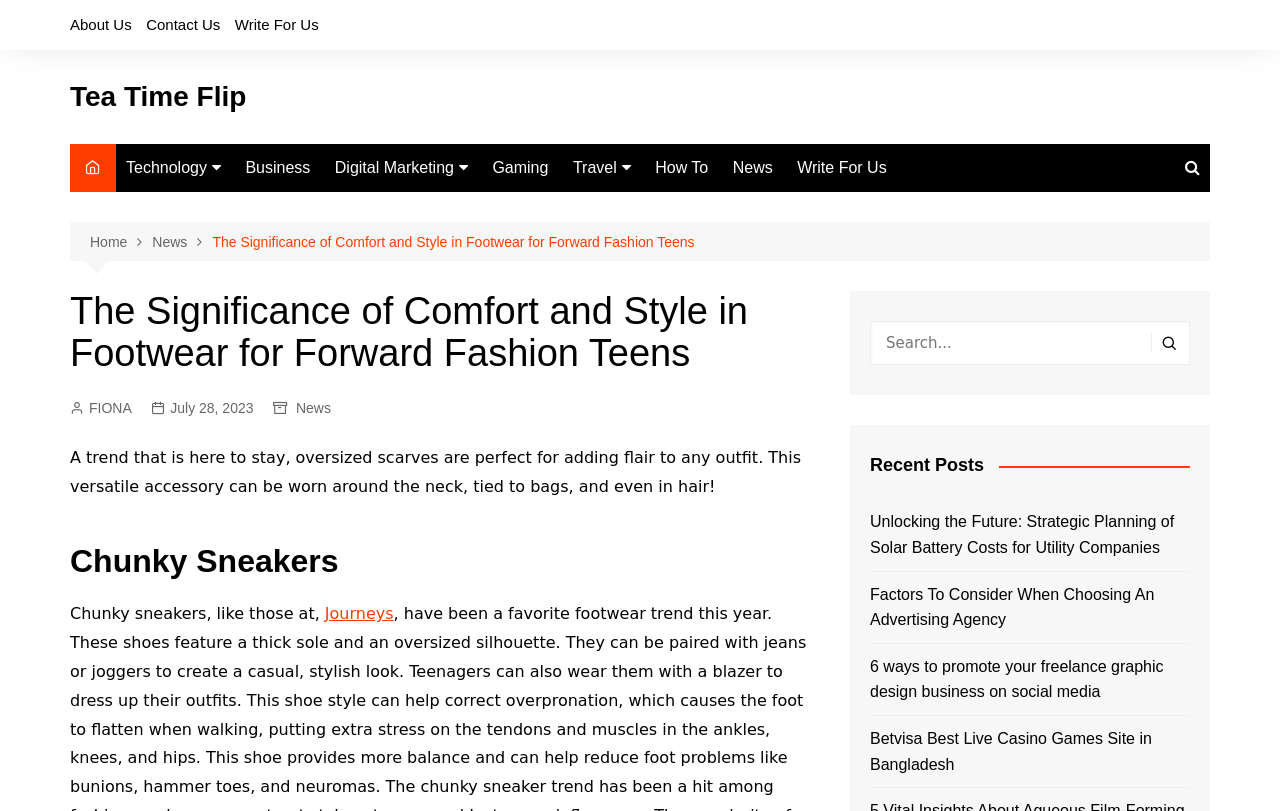Locate and extract the headline of this webpage.

The Significance of Comfort and Style in Footwear for Forward Fashion Teens